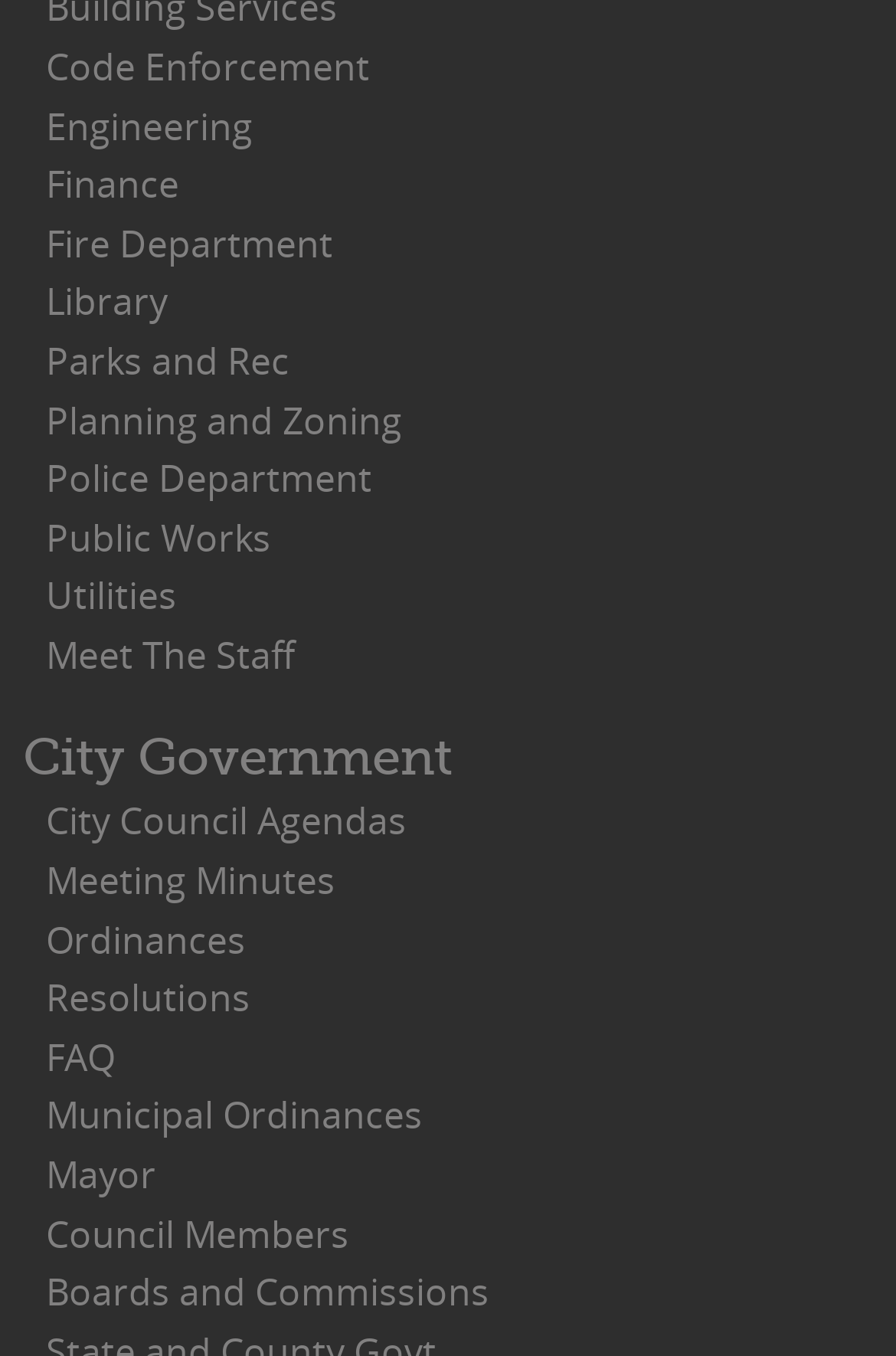Please identify the bounding box coordinates of the clickable region that I should interact with to perform the following instruction: "Learn about Code Enforcement". The coordinates should be expressed as four float numbers between 0 and 1, i.e., [left, top, right, bottom].

[0.051, 0.031, 0.413, 0.068]